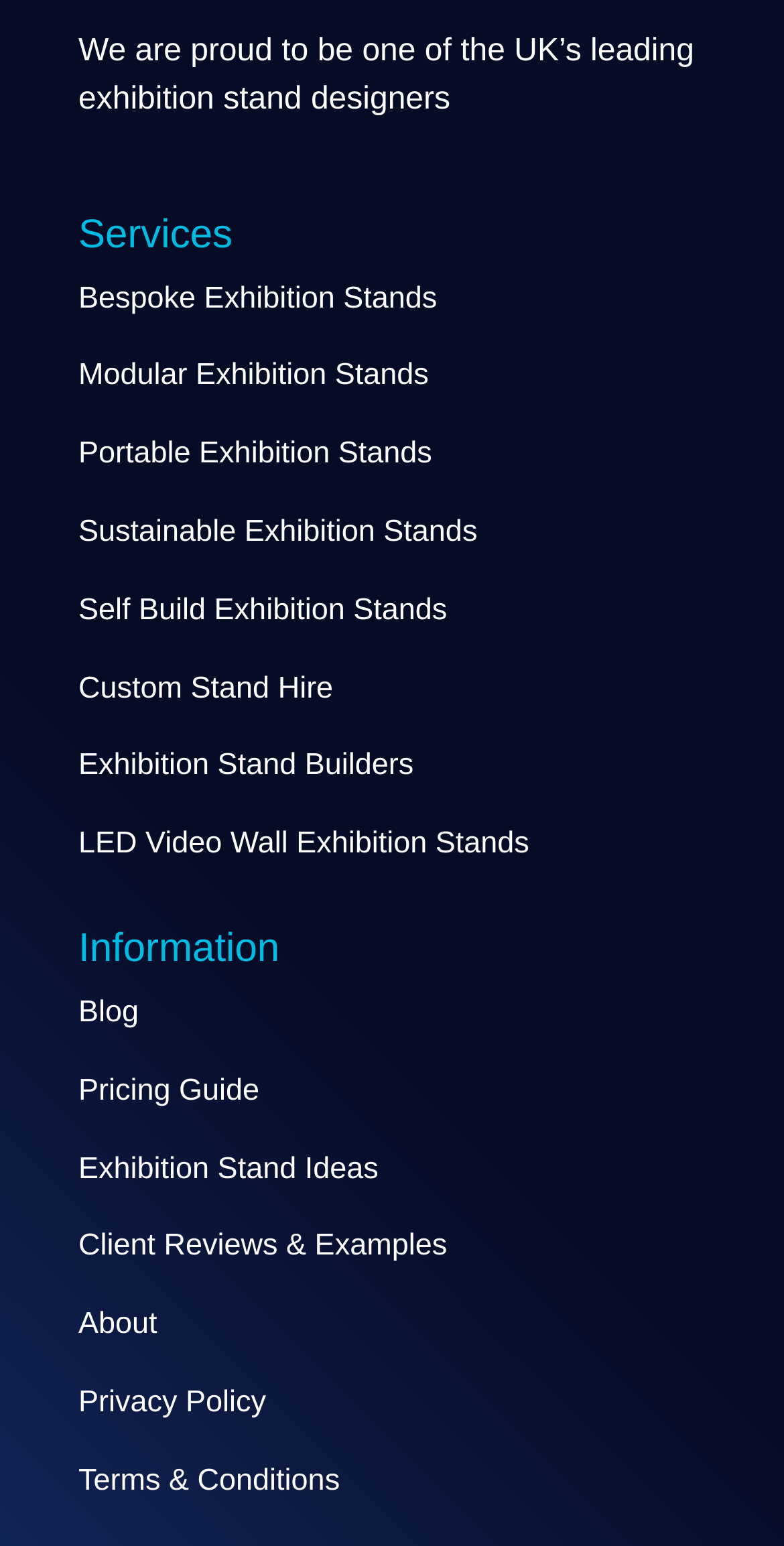Answer the question with a single word or phrase: 
What information can be found on the website?

Blog, pricing, reviews